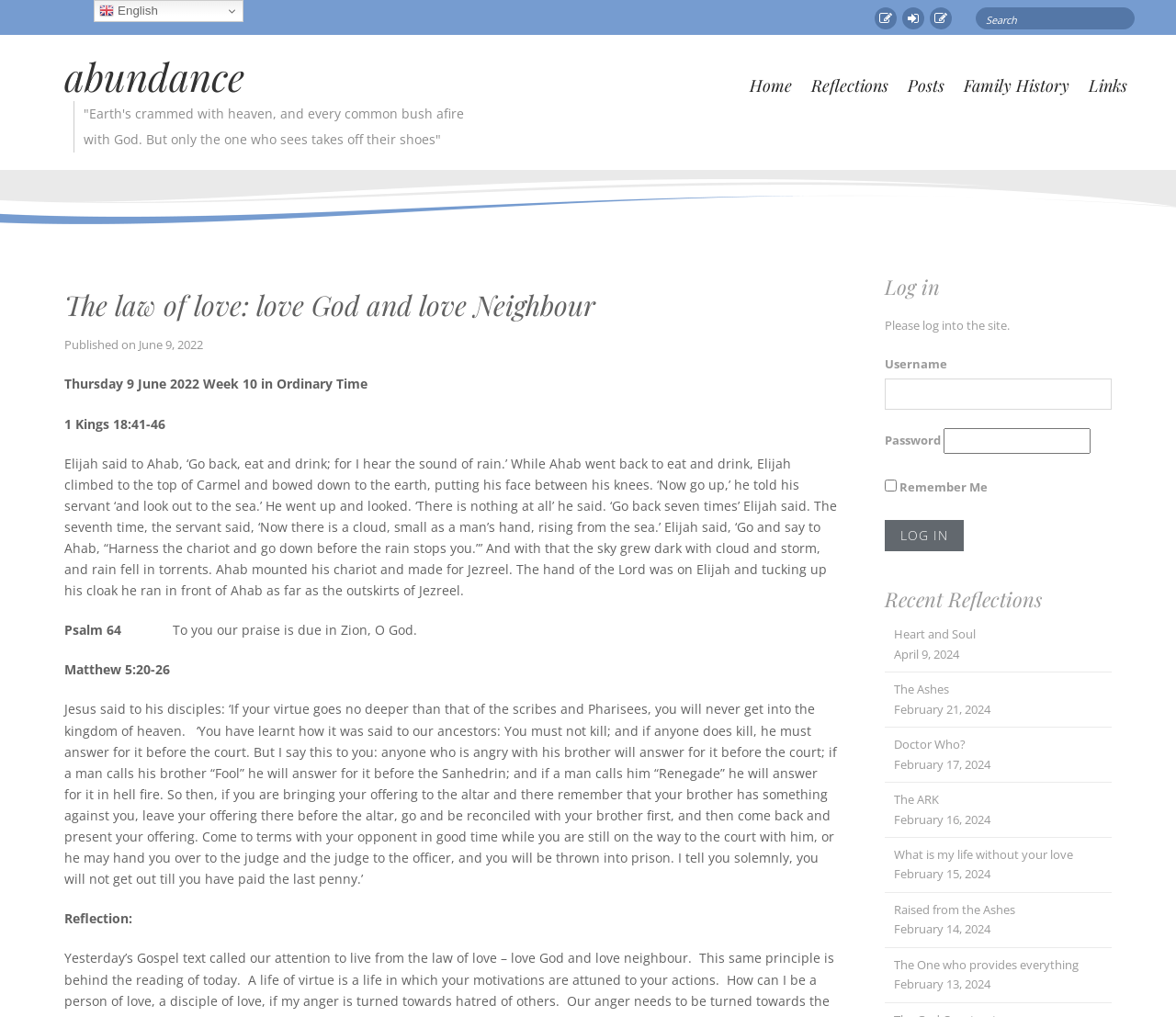Refer to the image and provide an in-depth answer to the question:
What is the language of the webpage?

I found the answer by looking at the top of the webpage, where it says 'en English', indicating that the language of the webpage is English.